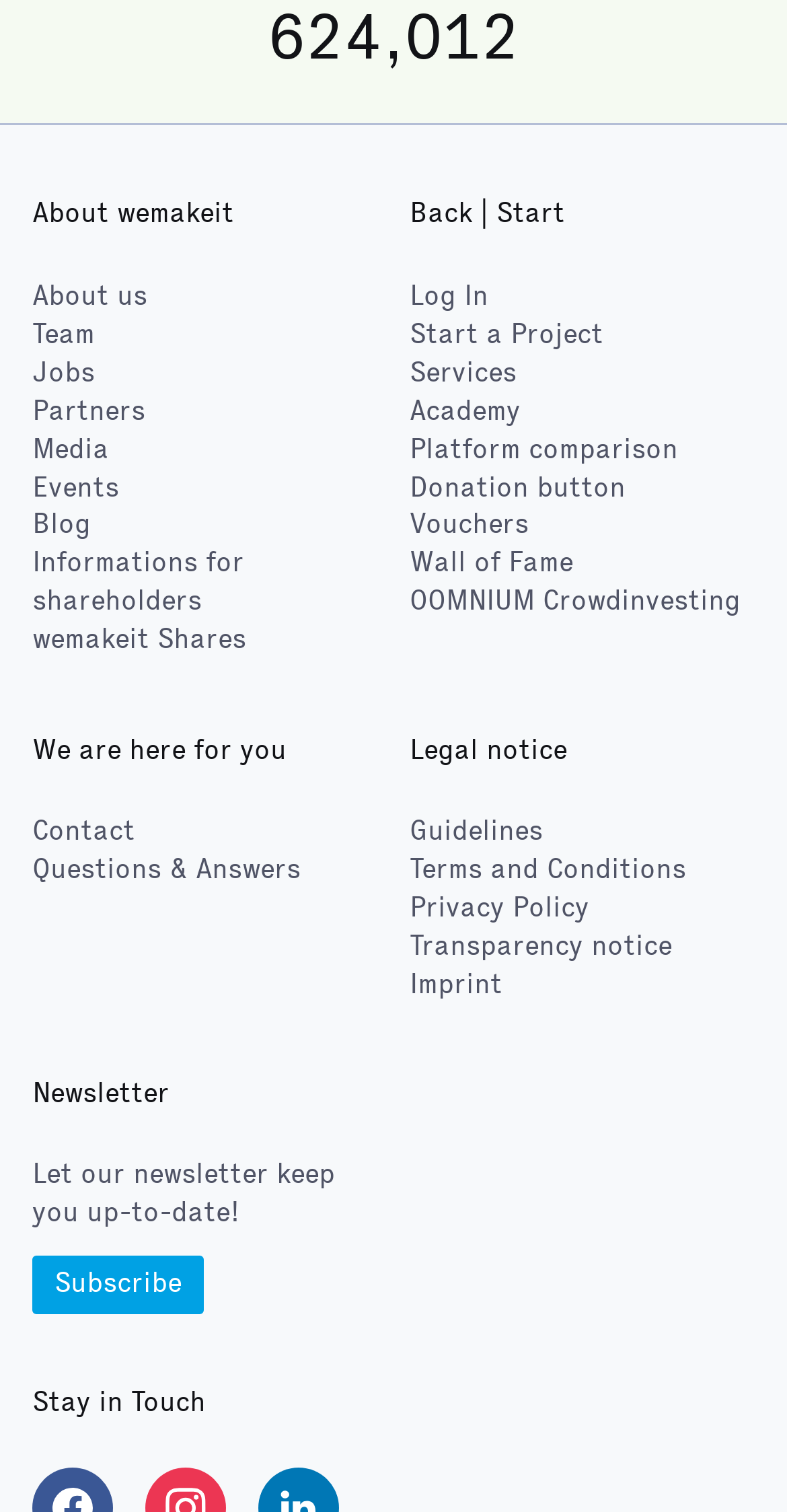What is the last heading on the webpage?
Give a one-word or short-phrase answer derived from the screenshot.

Stay in Touch